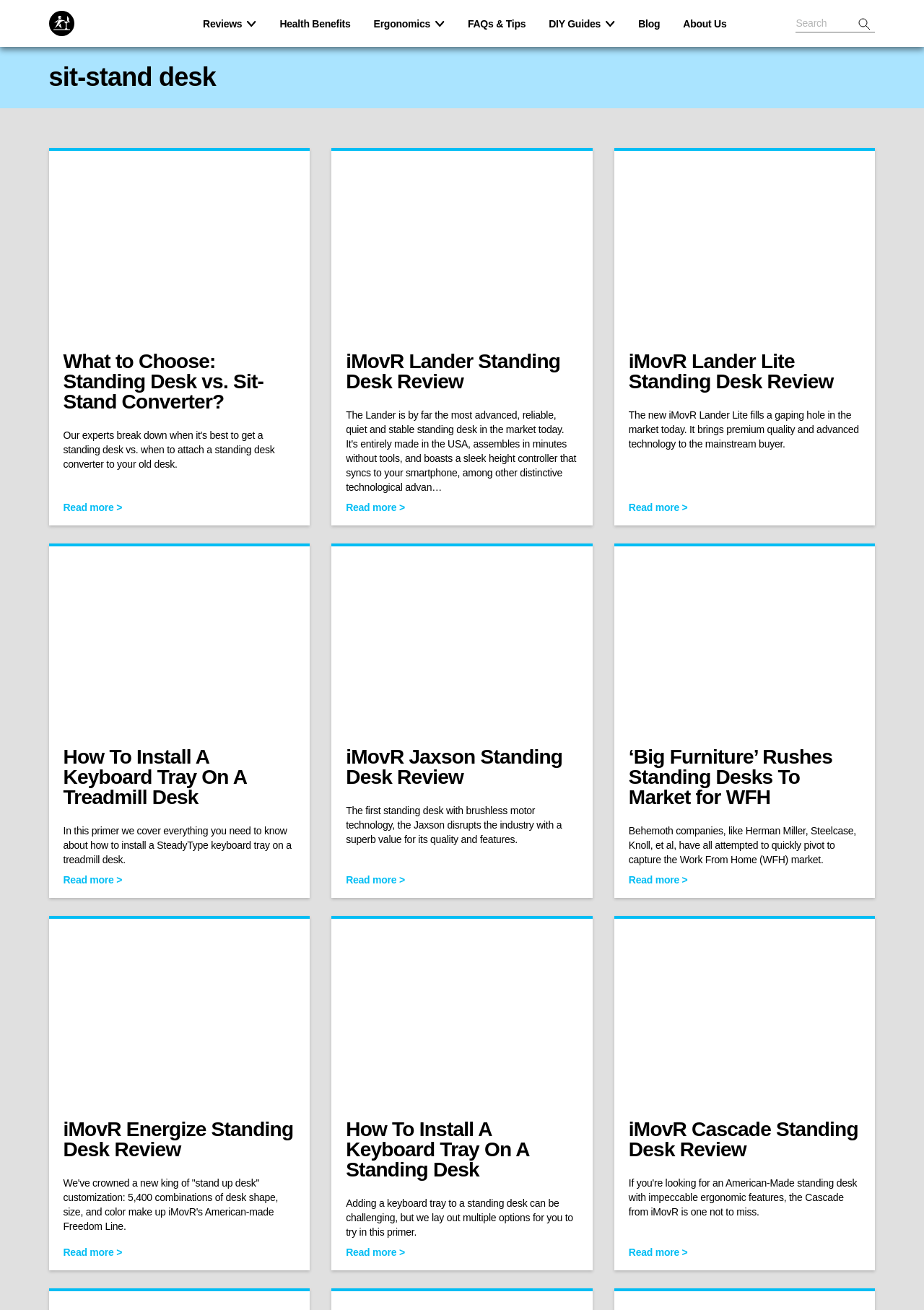Give a succinct answer to this question in a single word or phrase: 
What is the title of the first article on this webpage?

What to Choose: Standing Desk vs. Sit-Stand Converter?